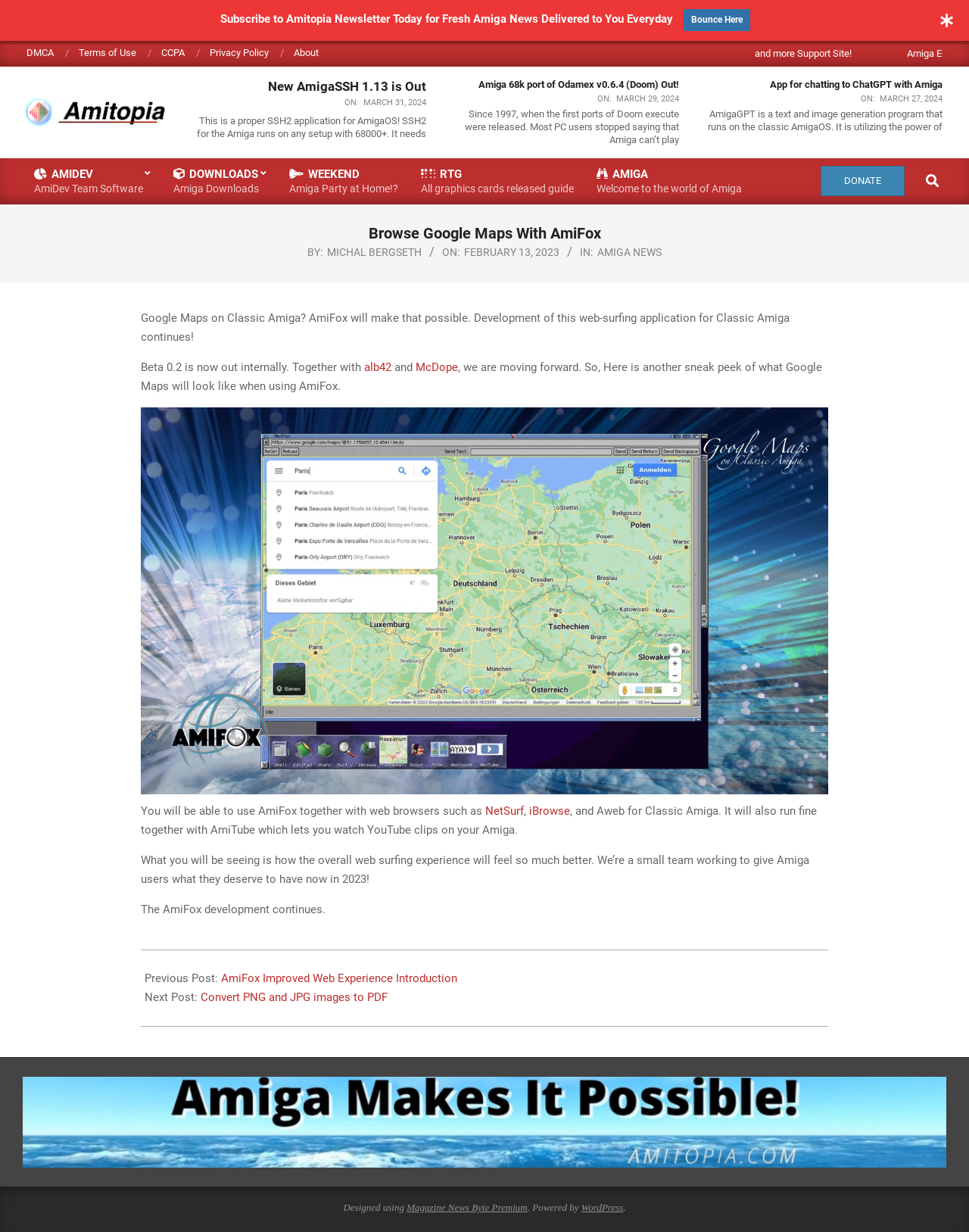Answer the question using only one word or a concise phrase: What is the purpose of AmiFox?

Improve web surfing experience